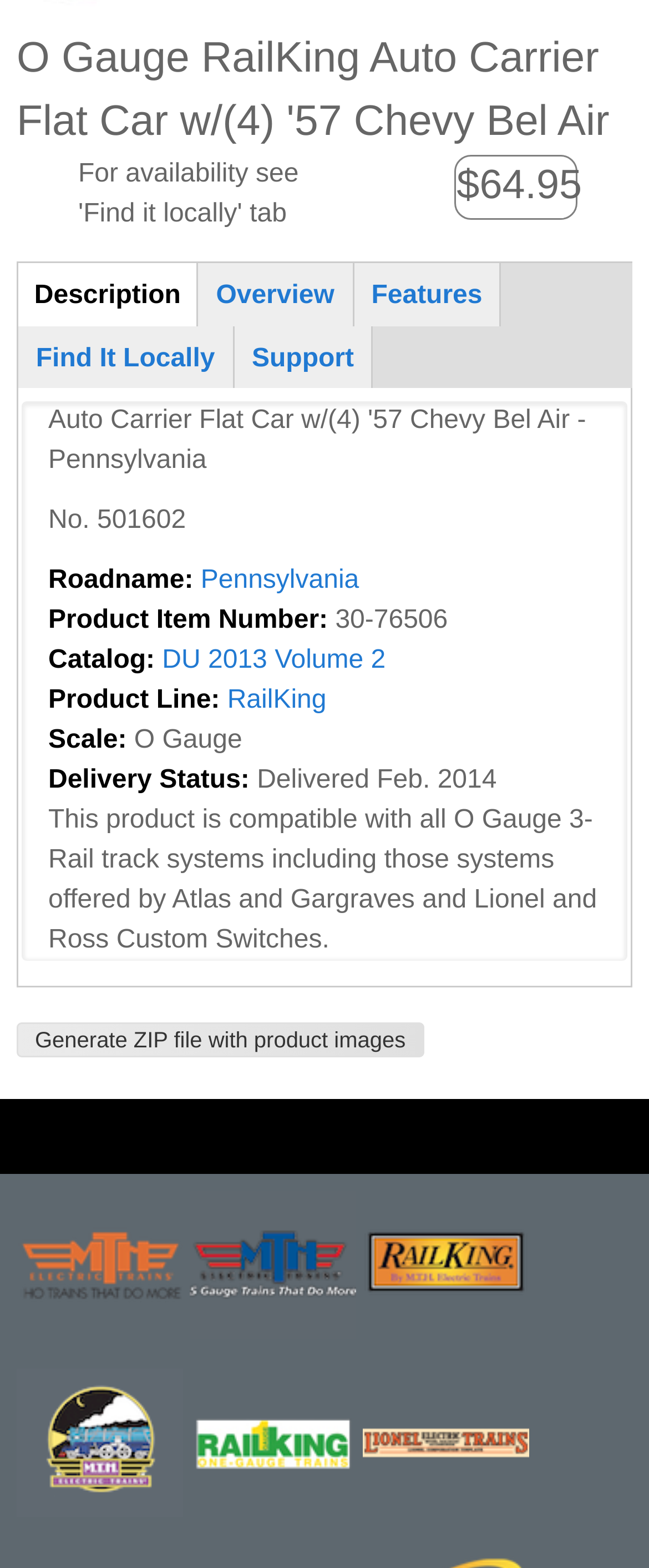Please mark the clickable region by giving the bounding box coordinates needed to complete this instruction: "Generate ZIP file with product images".

[0.026, 0.652, 0.653, 0.675]